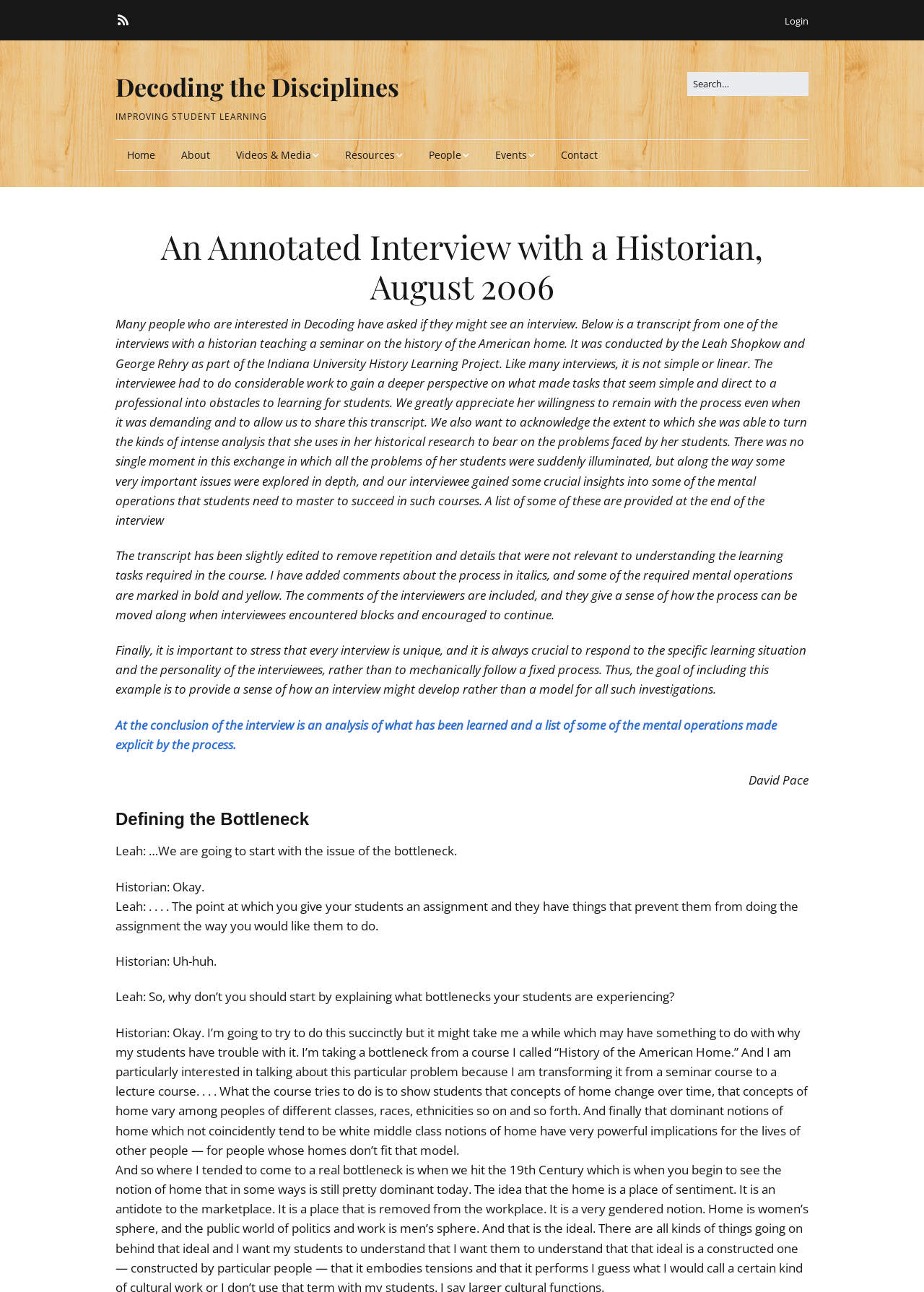What is the course being discussed in the interview?
Based on the image, answer the question with as much detail as possible.

By reading the transcript of the interview, I found that the historian is discussing a course called 'History of the American Home'. This course is being transformed from a seminar course to a lecture course, and the historian is explaining the challenges students face in understanding the concepts of home.